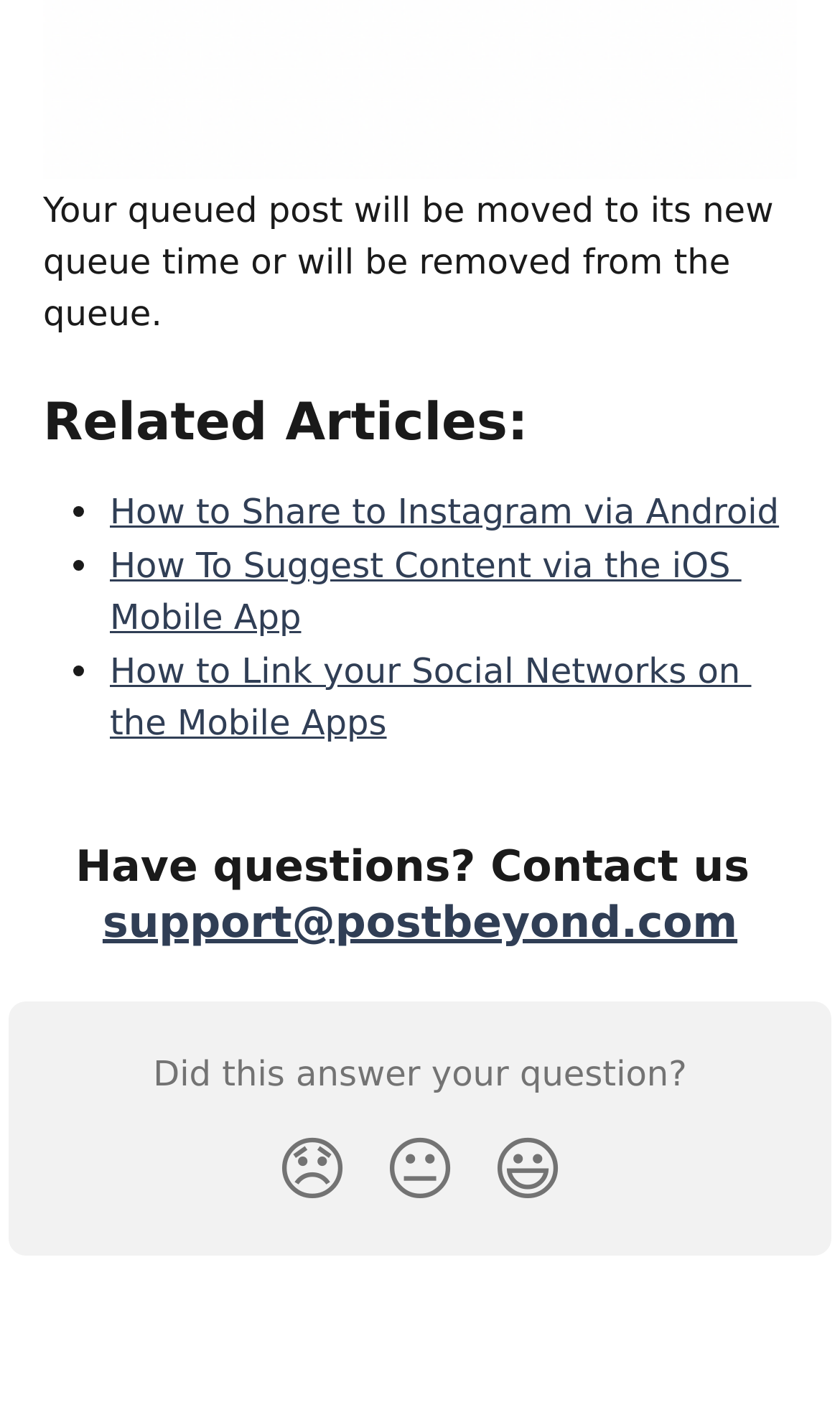Please respond to the question using a single word or phrase:
How many reaction buttons are available?

3